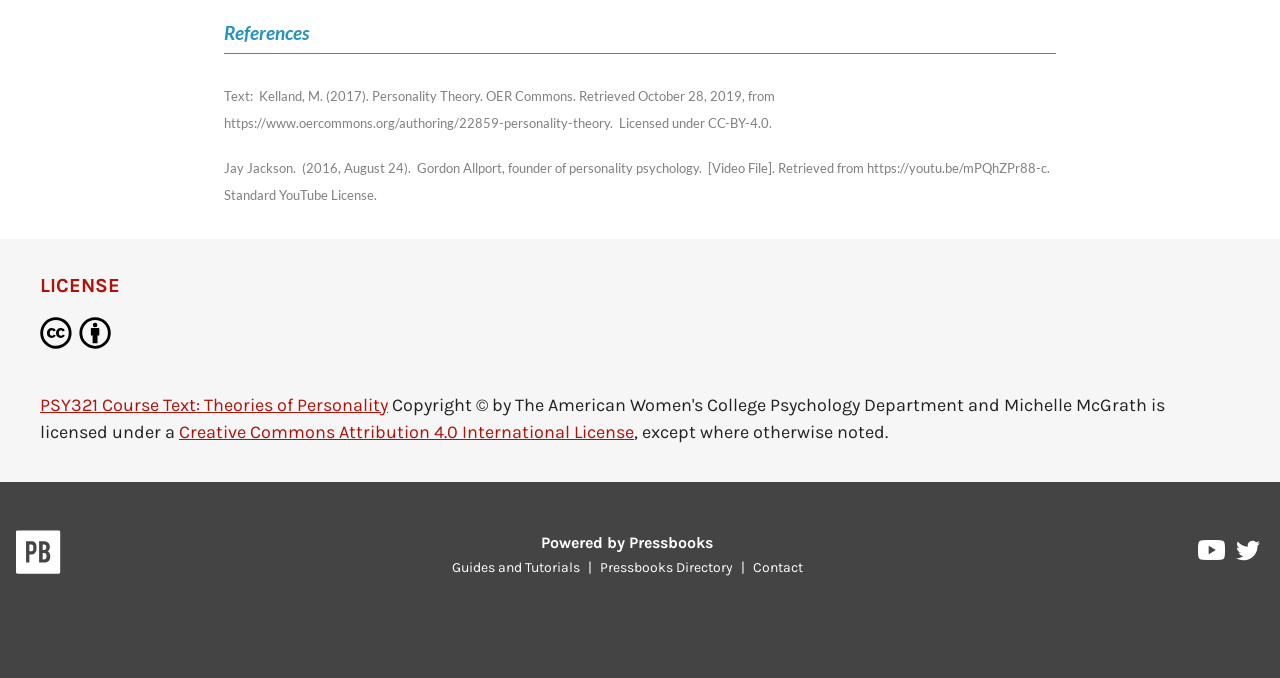Answer this question in one word or a short phrase: What is the title of the first reference?

Kelland, M. (2017).